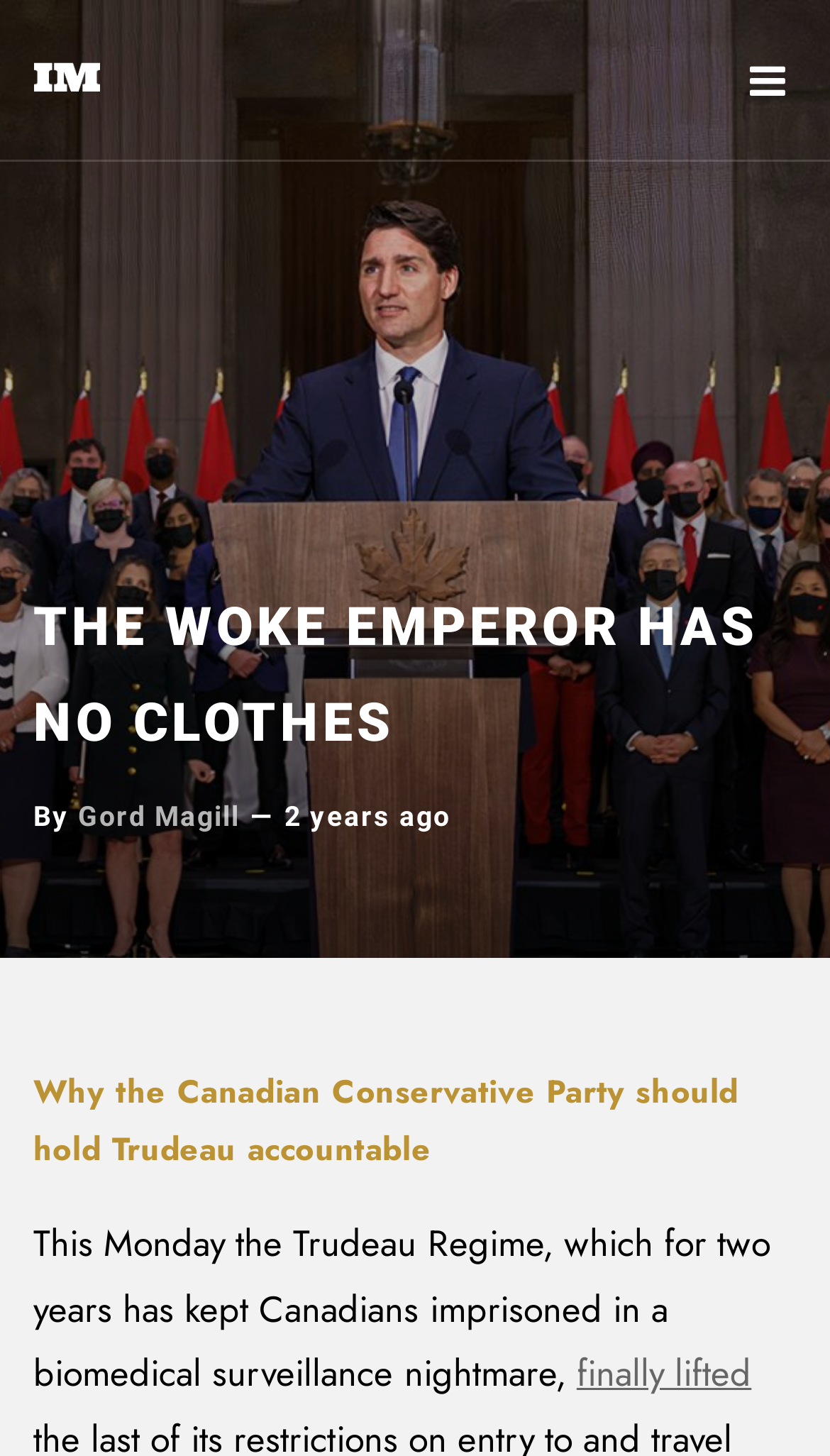Bounding box coordinates are specified in the format (top-left x, top-left y, bottom-right x, bottom-right y). All values are floating point numbers bounded between 0 and 1. Please provide the bounding box coordinate of the region this sentence describes: title="IM—1776"

[0.04, 0.0, 0.119, 0.063]